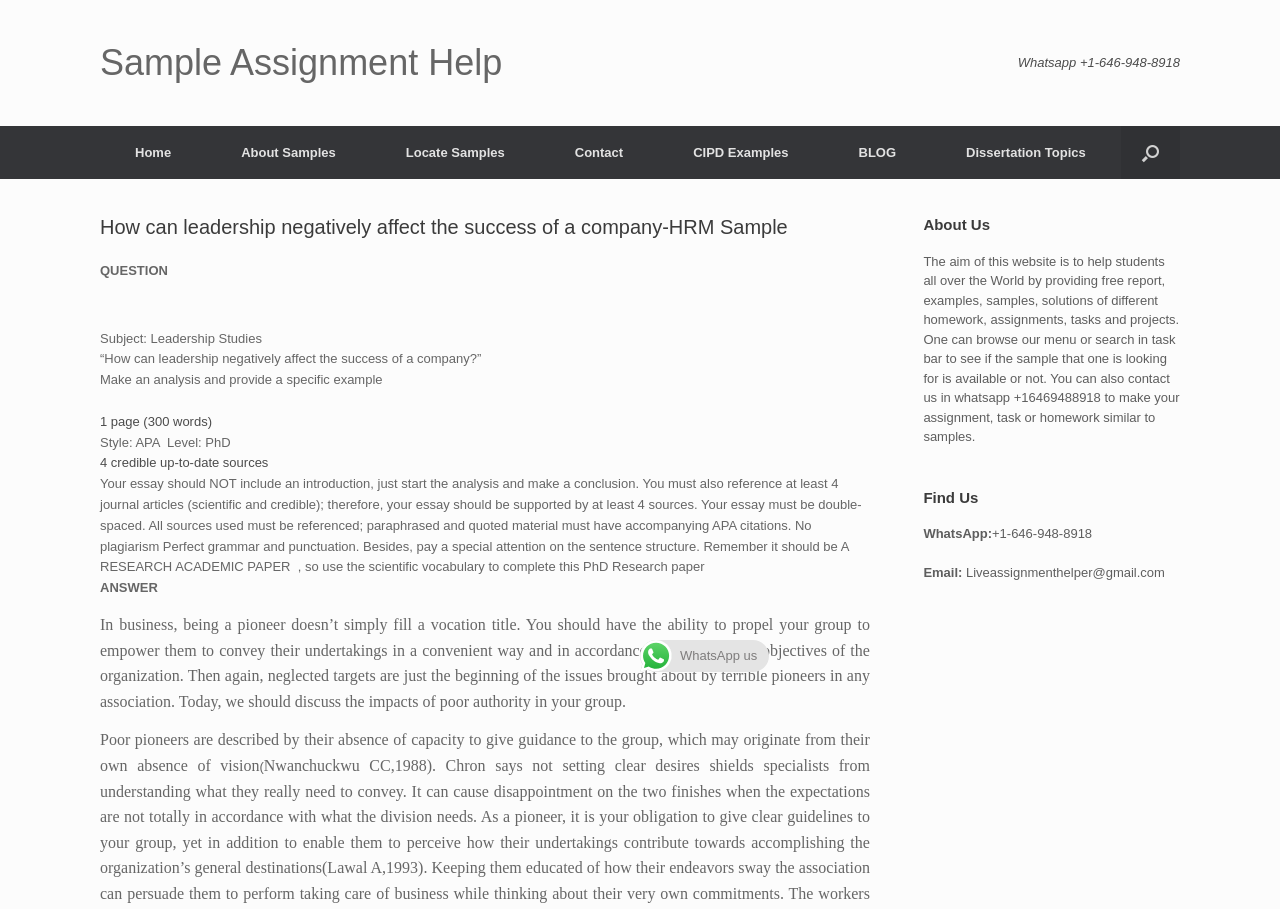Using the format (top-left x, top-left y, bottom-right x, bottom-right y), and given the element description, identify the bounding box coordinates within the screenshot: BLOG

[0.643, 0.139, 0.727, 0.197]